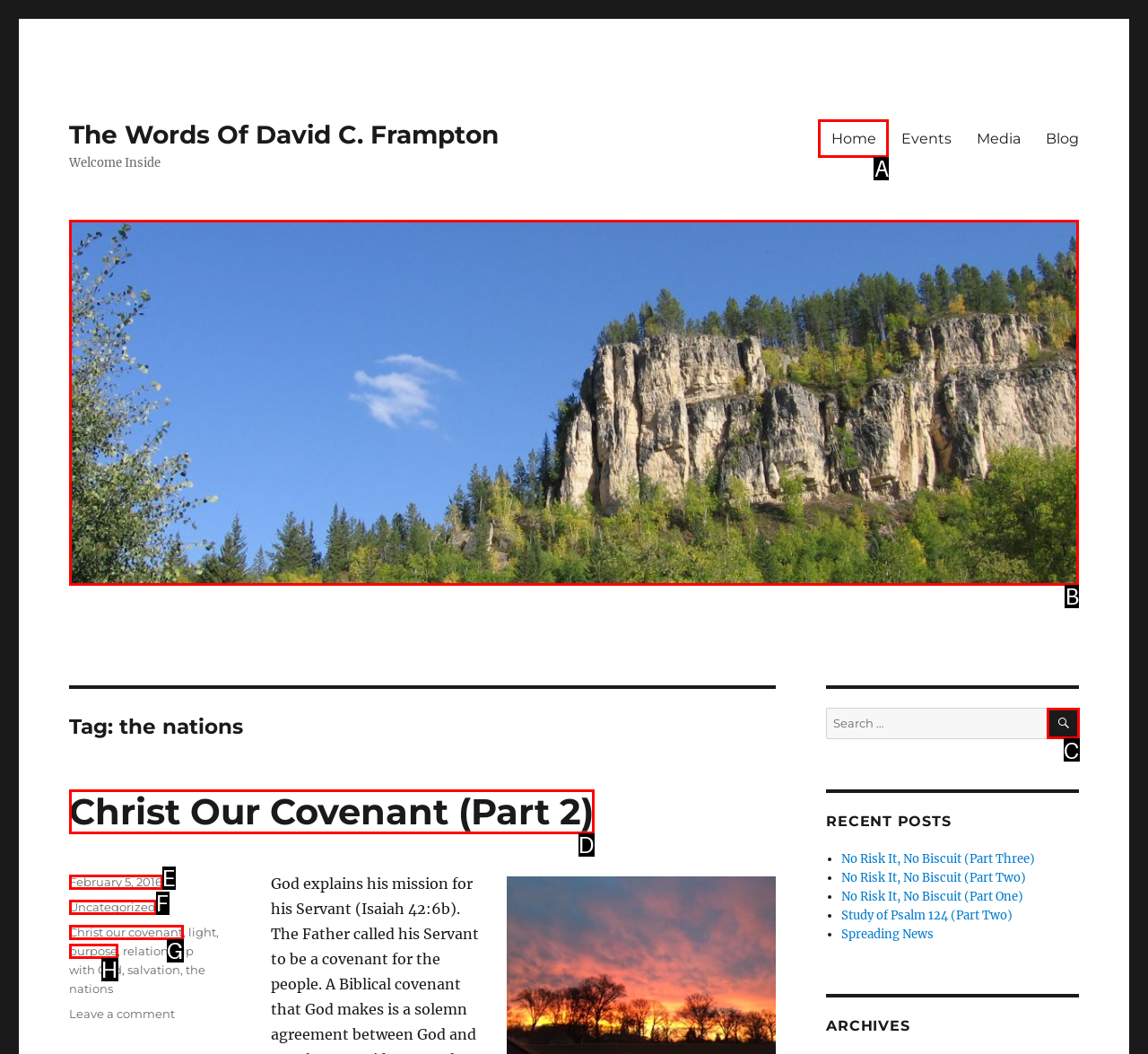Select the proper UI element to click in order to perform the following task: Click the link to read about ARIN Caribbean Technical Forum/ CaribNOG 23. Indicate your choice with the letter of the appropriate option.

None